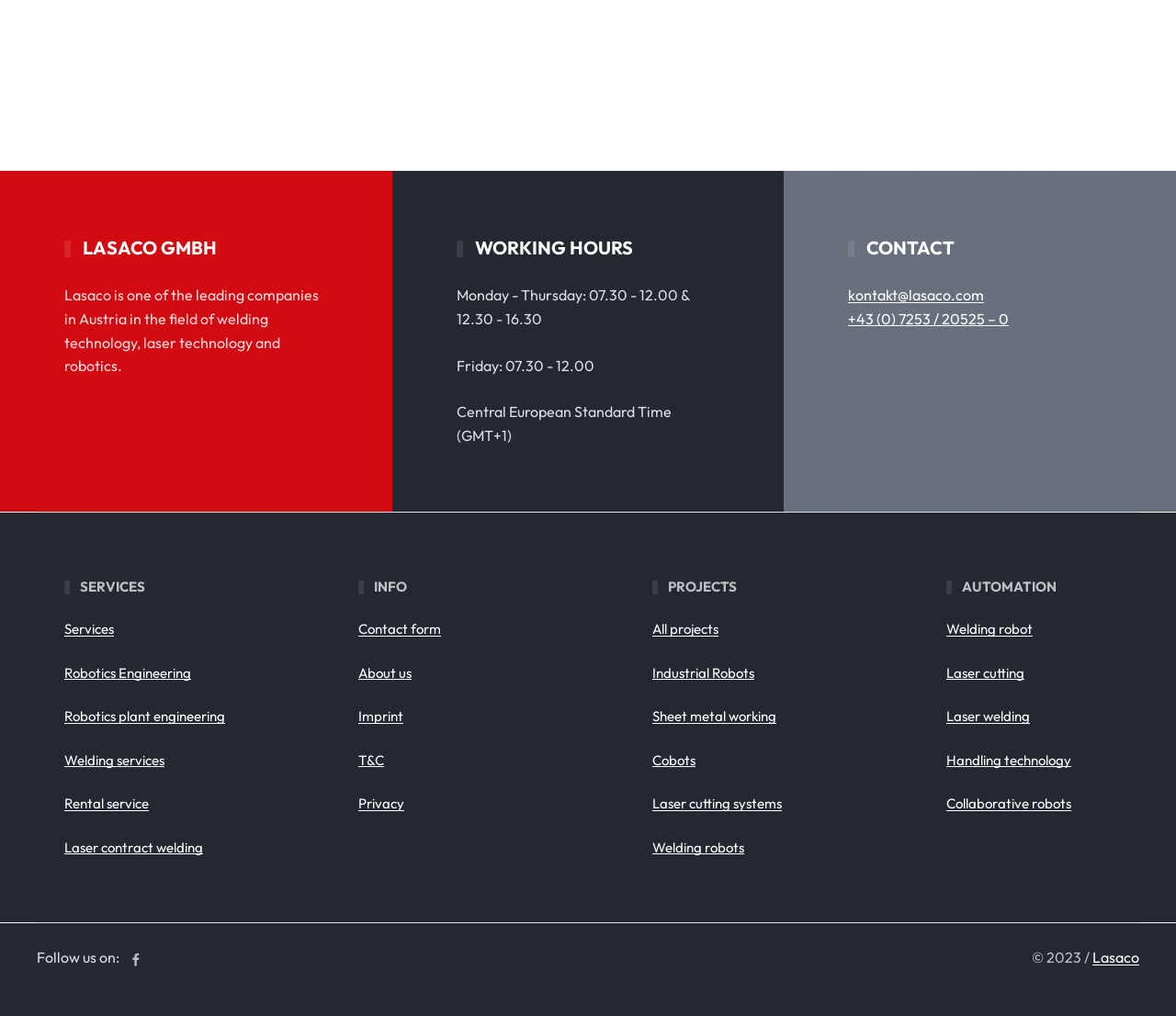Please find the bounding box for the following UI element description. Provide the coordinates in (top-left x, top-left y, bottom-right x, bottom-right y) format, with values between 0 and 1: Laser contract welding

[0.055, 0.825, 0.173, 0.843]